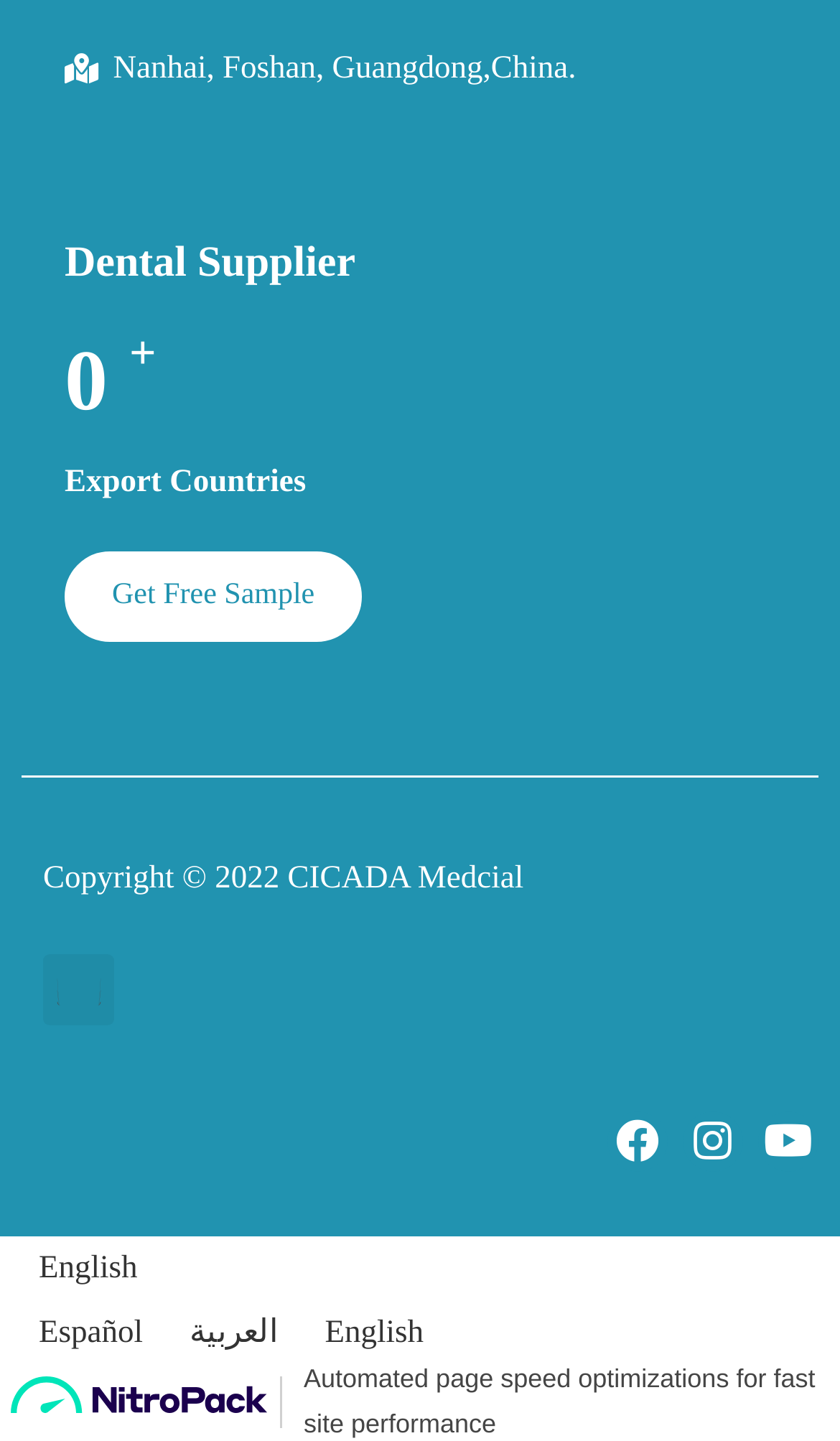Analyze the image and answer the question with as much detail as possible: 
What is the name of the company that optimized the webpage?

I found the name of the company that optimized the webpage by examining the image element at the bottom of the webpage with the text 'Optimized by NitroPack.io', which indicates that NitroPack.io is the company responsible for the optimization.